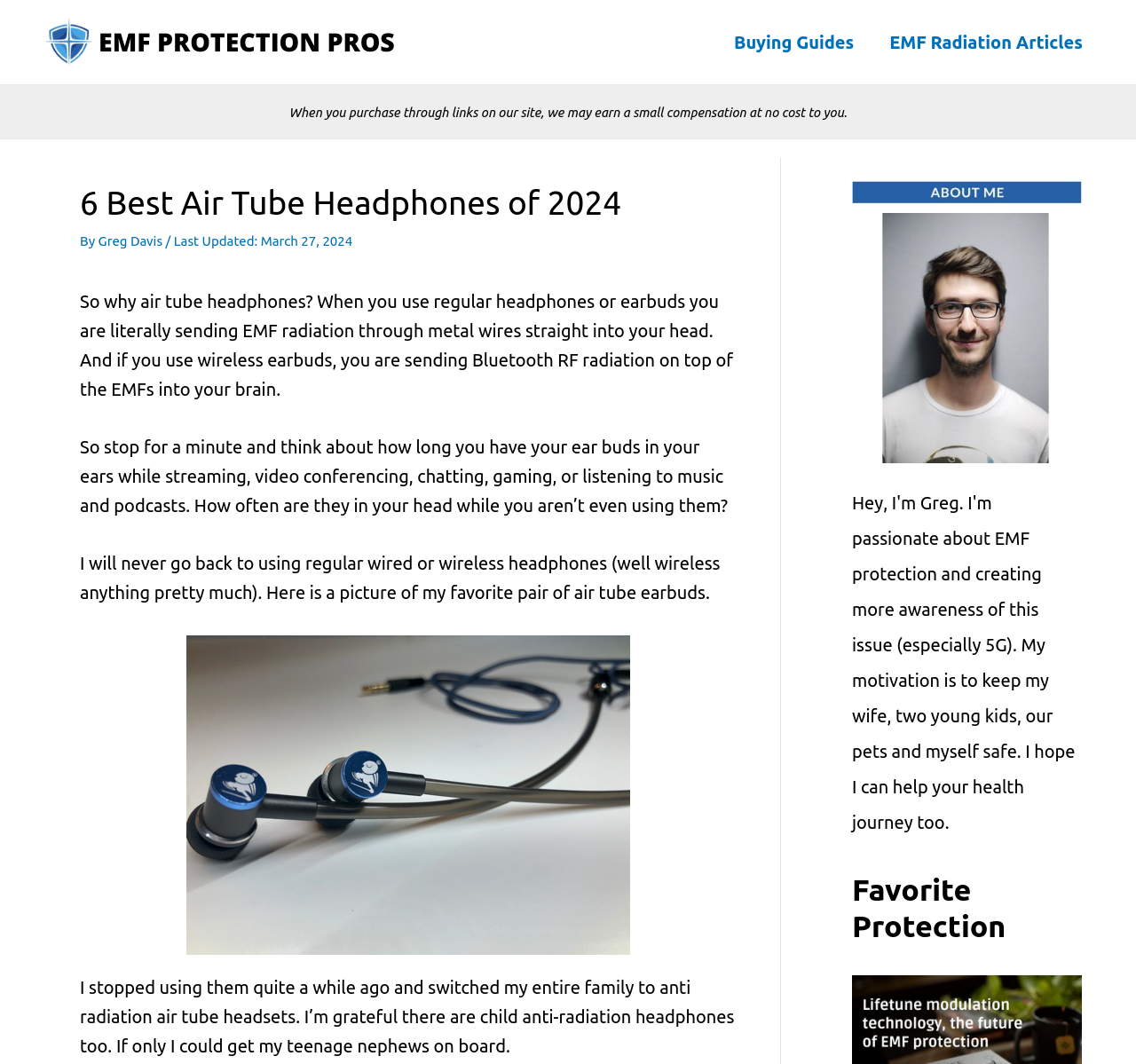Reply to the question with a single word or phrase:
What is the date of the last update?

March 27, 2024